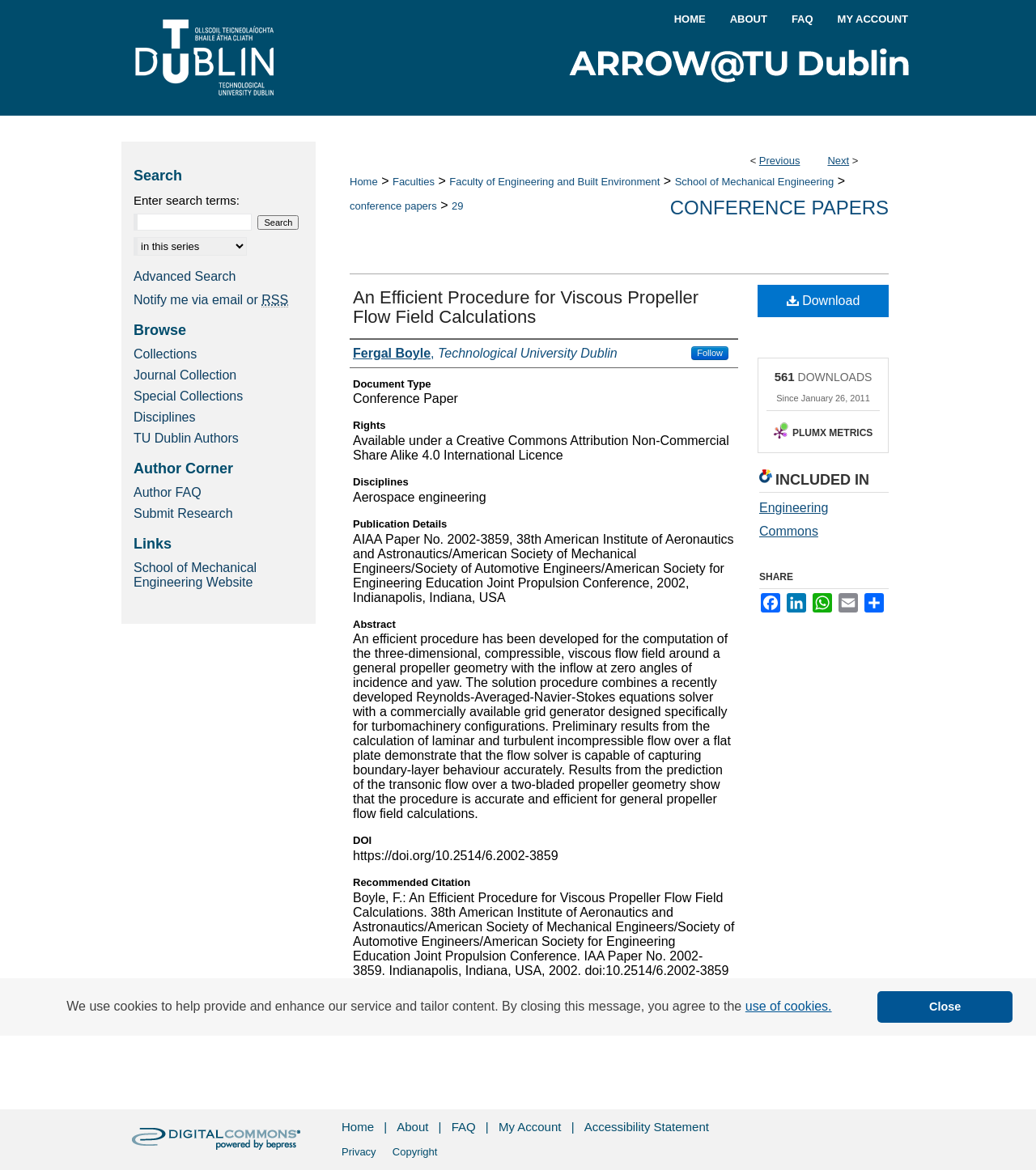Please find the bounding box coordinates of the clickable region needed to complete the following instruction: "View the 'INCLUDED IN' section". The bounding box coordinates must consist of four float numbers between 0 and 1, i.e., [left, top, right, bottom].

[0.733, 0.401, 0.858, 0.421]